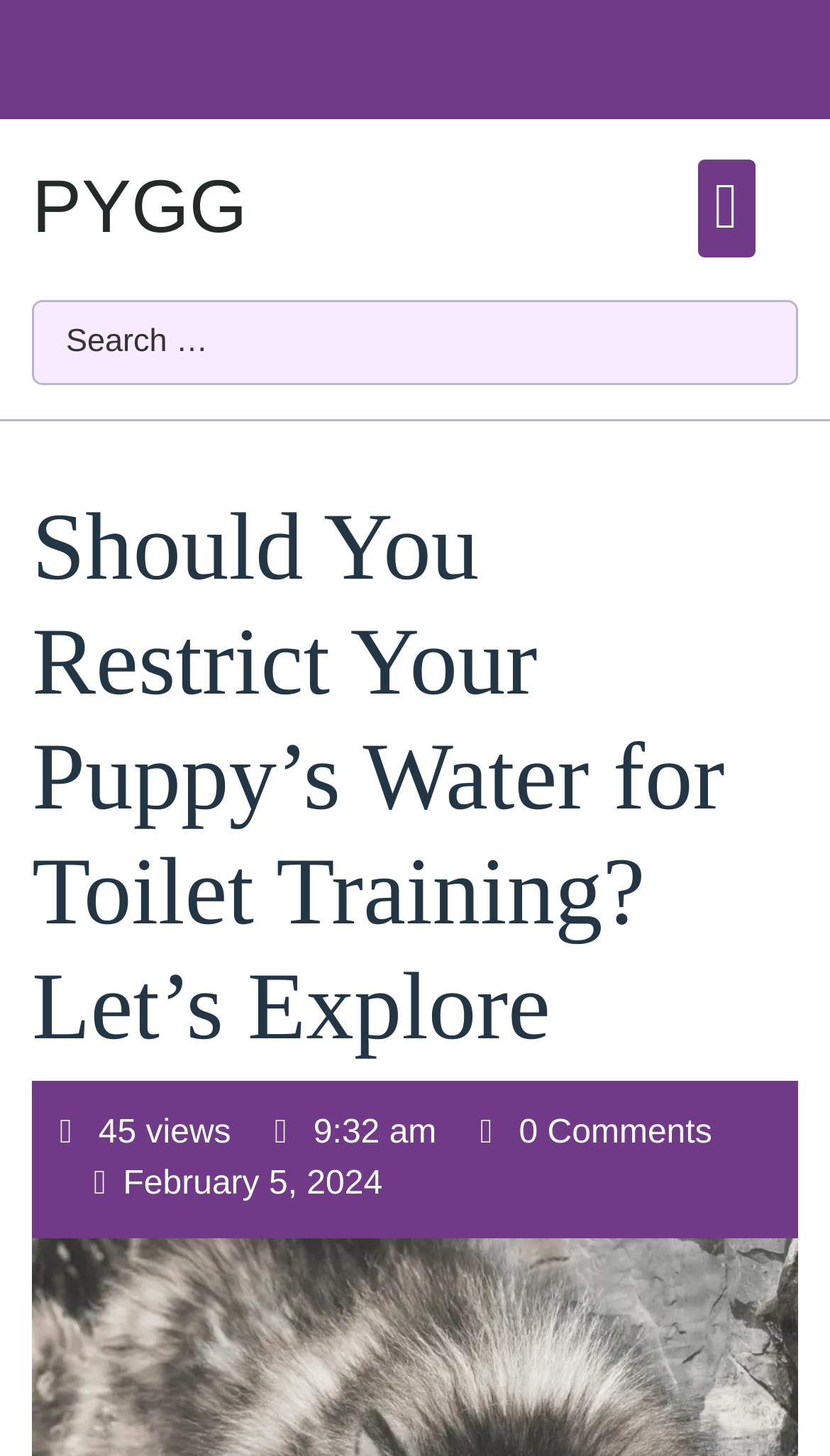Identify the bounding box coordinates for the UI element described as: "name="s" placeholder="Search …"".

[0.041, 0.207, 0.959, 0.262]